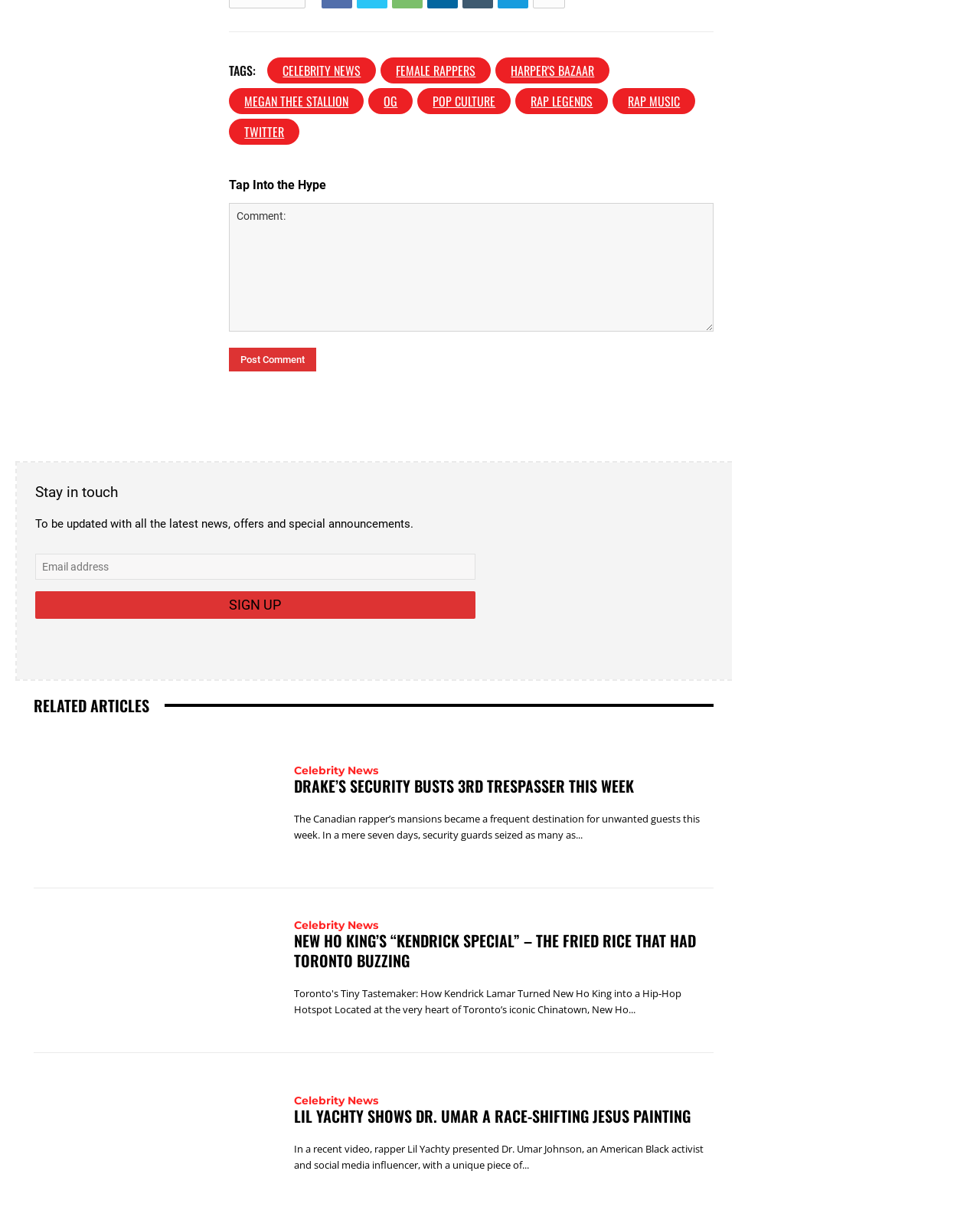What is the email address used for?
Using the image as a reference, answer the question with a short word or phrase.

News updates